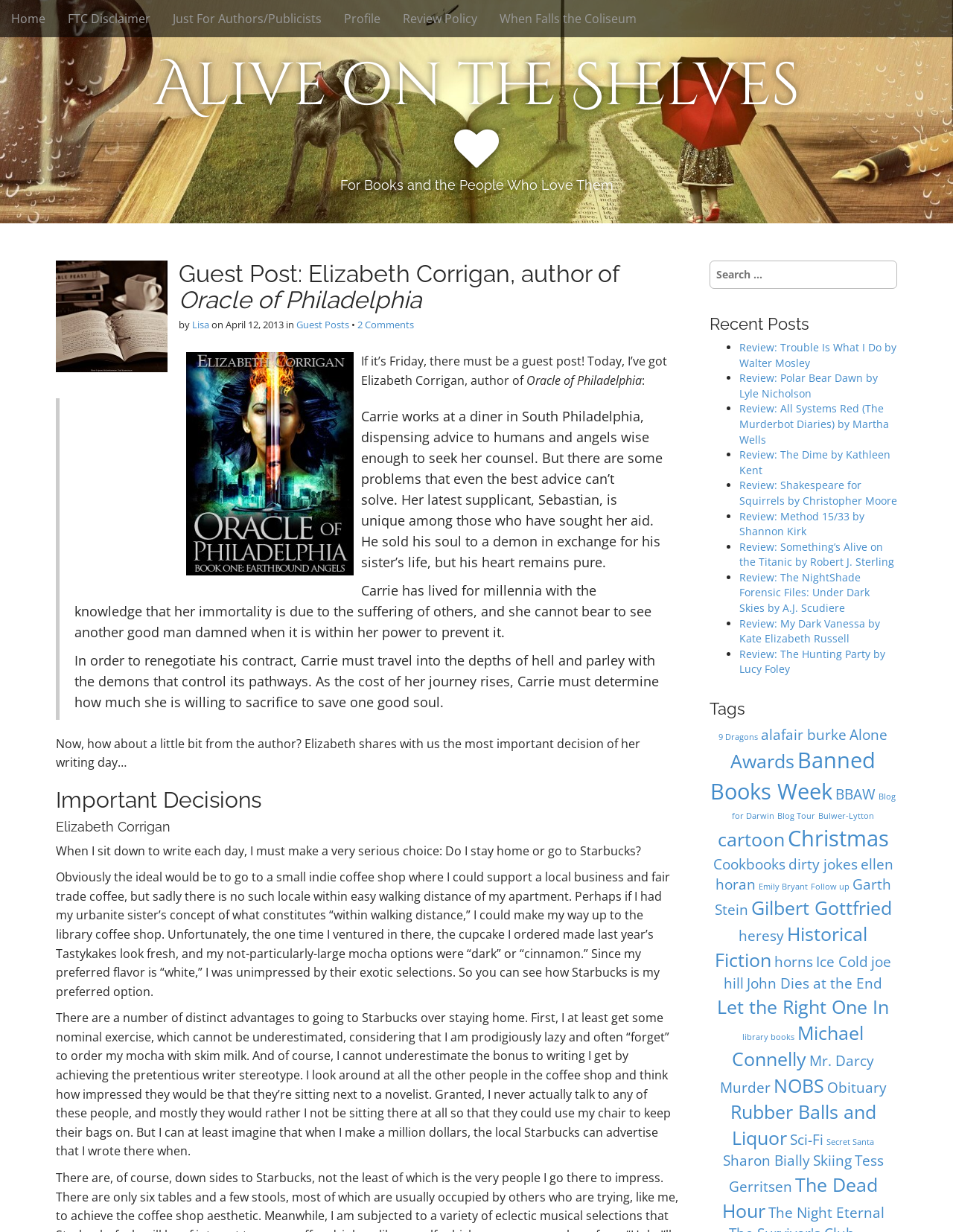Please identify the bounding box coordinates of the element's region that should be clicked to execute the following instruction: "Read the guest post by Elizabeth Corrigan". The bounding box coordinates must be four float numbers between 0 and 1, i.e., [left, top, right, bottom].

[0.059, 0.597, 0.672, 0.625]